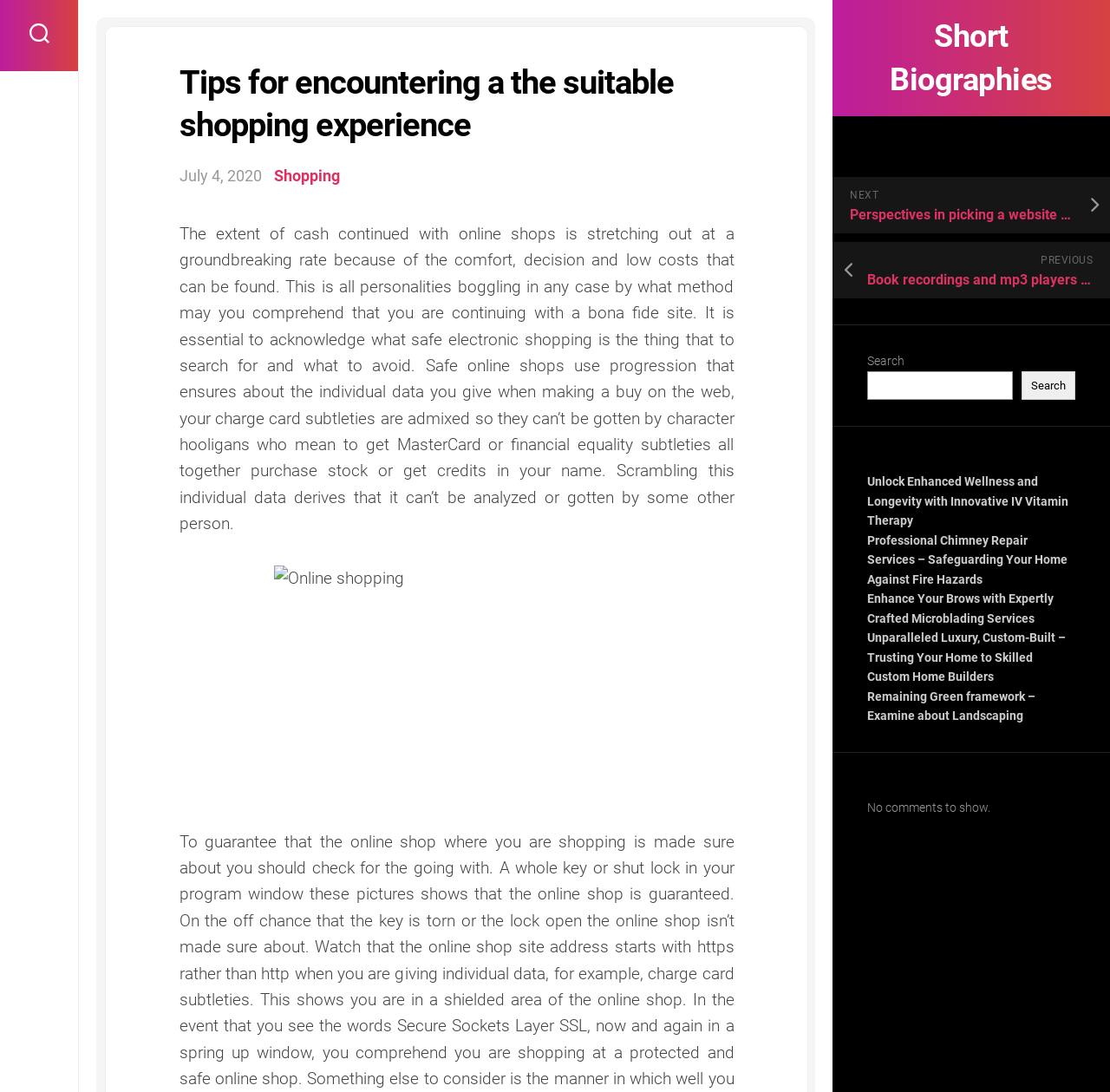Illustrate the webpage thoroughly, mentioning all important details.

This webpage is about providing tips for encountering a suitable shopping experience. At the top, there is a link to "Short Biographies" and navigation links to "NEXT" and "PREVIOUS" articles. Below these links, there is a search bar with a "Search" button. 

The main content of the webpage is divided into two sections: "Recent Posts" and "Recent Comments". The "Recent Posts" section lists five article links with titles related to various topics, such as wellness, chimney repair, and custom home building. These links are positioned side by side, taking up most of the webpage's width.

Below the "Recent Posts" section, there is a "Recent Comments" section, which currently does not show any comments. 

On the left side of the webpage, there is a sidebar with a header that displays the title "Tips for encountering a the suitable shopping experience". Below the title, there is a date "July 4, 2020", a link to the "Shopping" category, and a lengthy article about safe online shopping. The article discusses the importance of ensuring a website is secure when making online purchases to protect personal data. Below the article, there is an image related to online shopping.